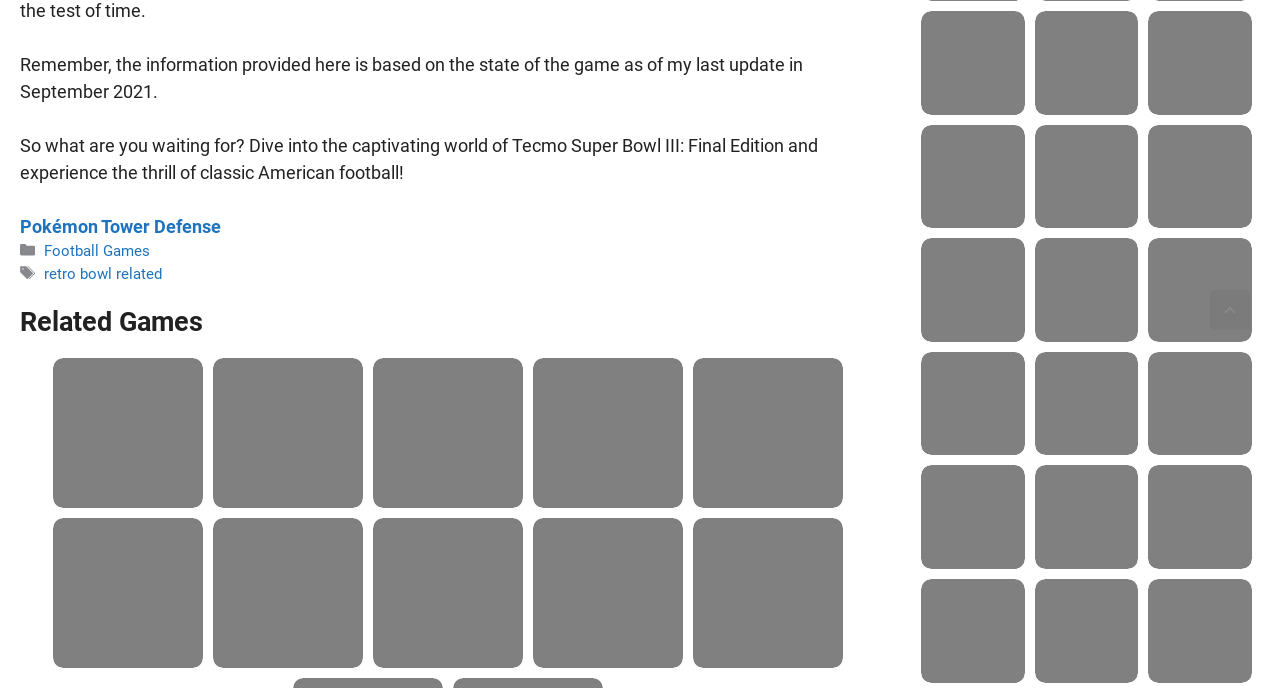How many links are there in the footer section?
Craft a detailed and extensive response to the question.

The footer section contains two links, one for 'Categories' and one for 'Tags', which are used for filtering and organizing the related games.